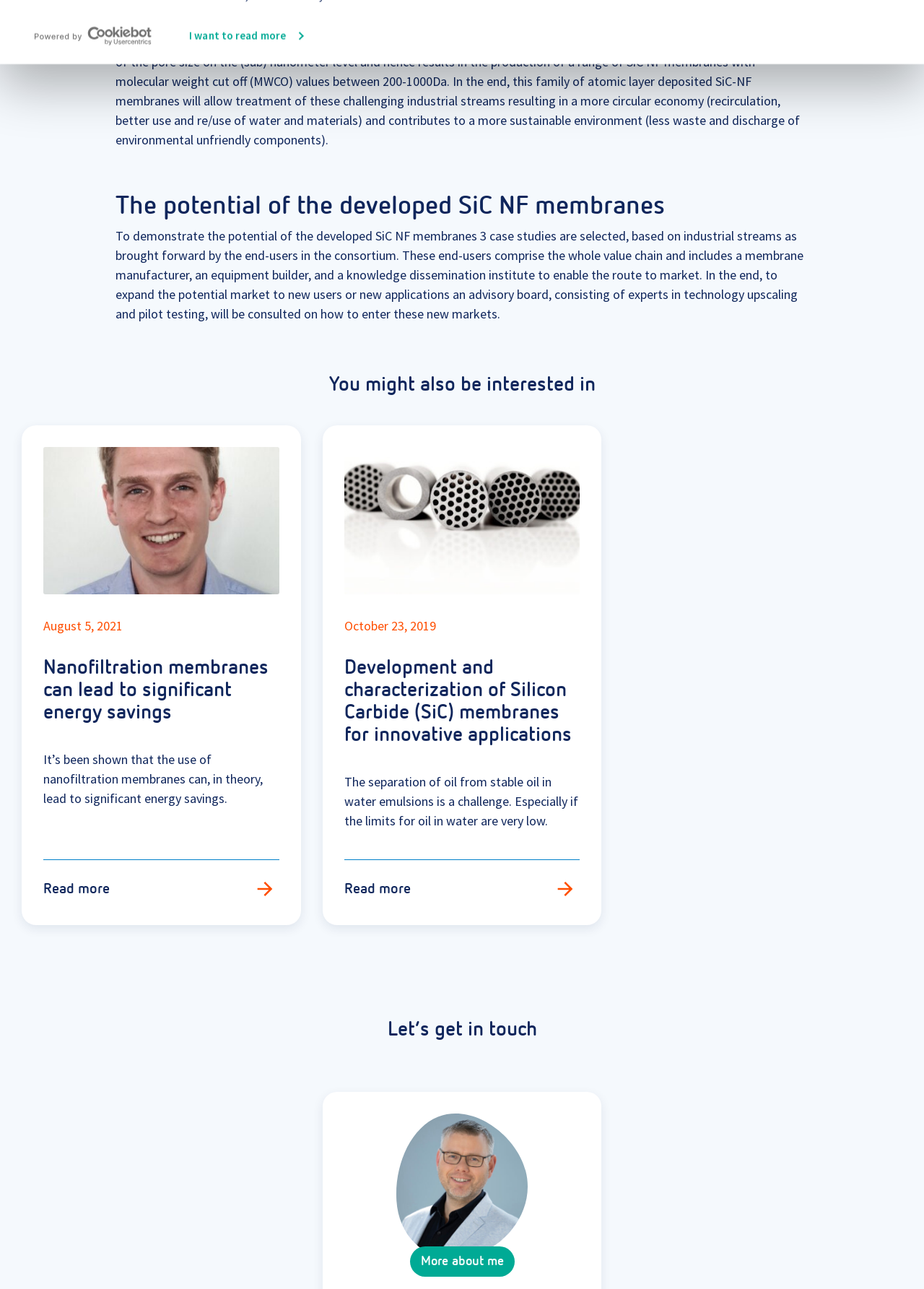Answer the question with a single word or phrase: 
How many case studies are selected to demonstrate the potential of the developed SiC NF membranes?

3